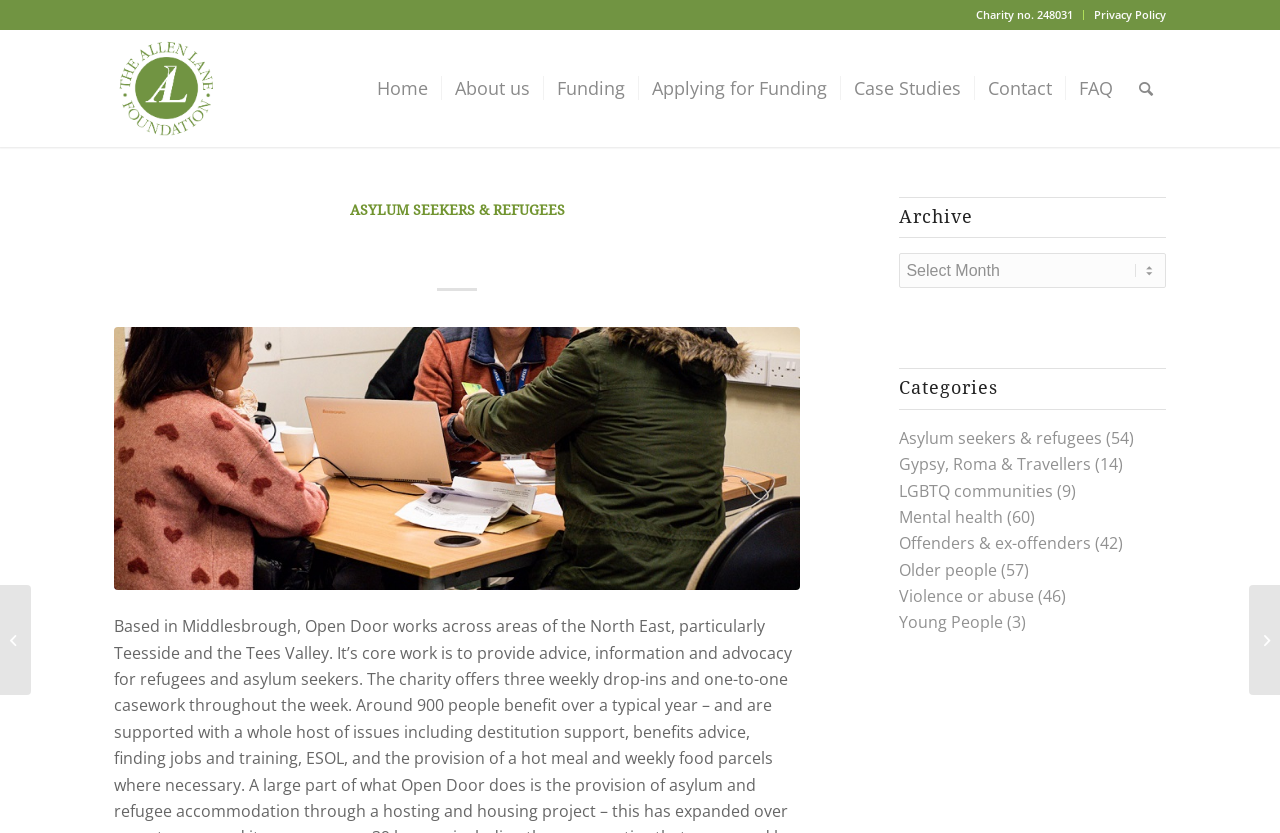Determine the bounding box coordinates for the clickable element to execute this instruction: "Search for something". Provide the coordinates as four float numbers between 0 and 1, i.e., [left, top, right, bottom].

[0.88, 0.035, 0.911, 0.176]